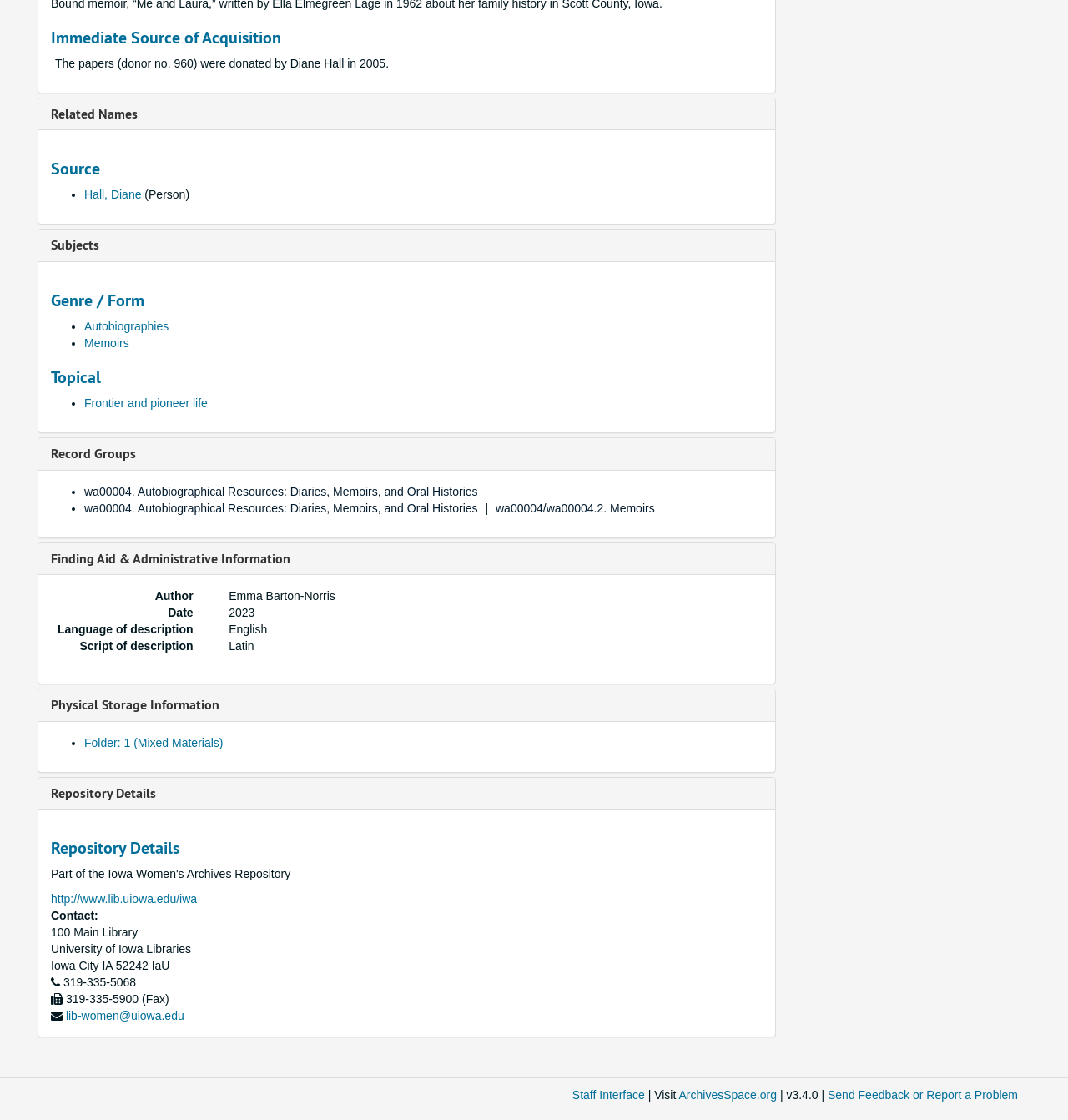Specify the bounding box coordinates of the element's area that should be clicked to execute the given instruction: "Contact the University of Iowa Libraries". The coordinates should be four float numbers between 0 and 1, i.e., [left, top, right, bottom].

[0.062, 0.901, 0.172, 0.913]